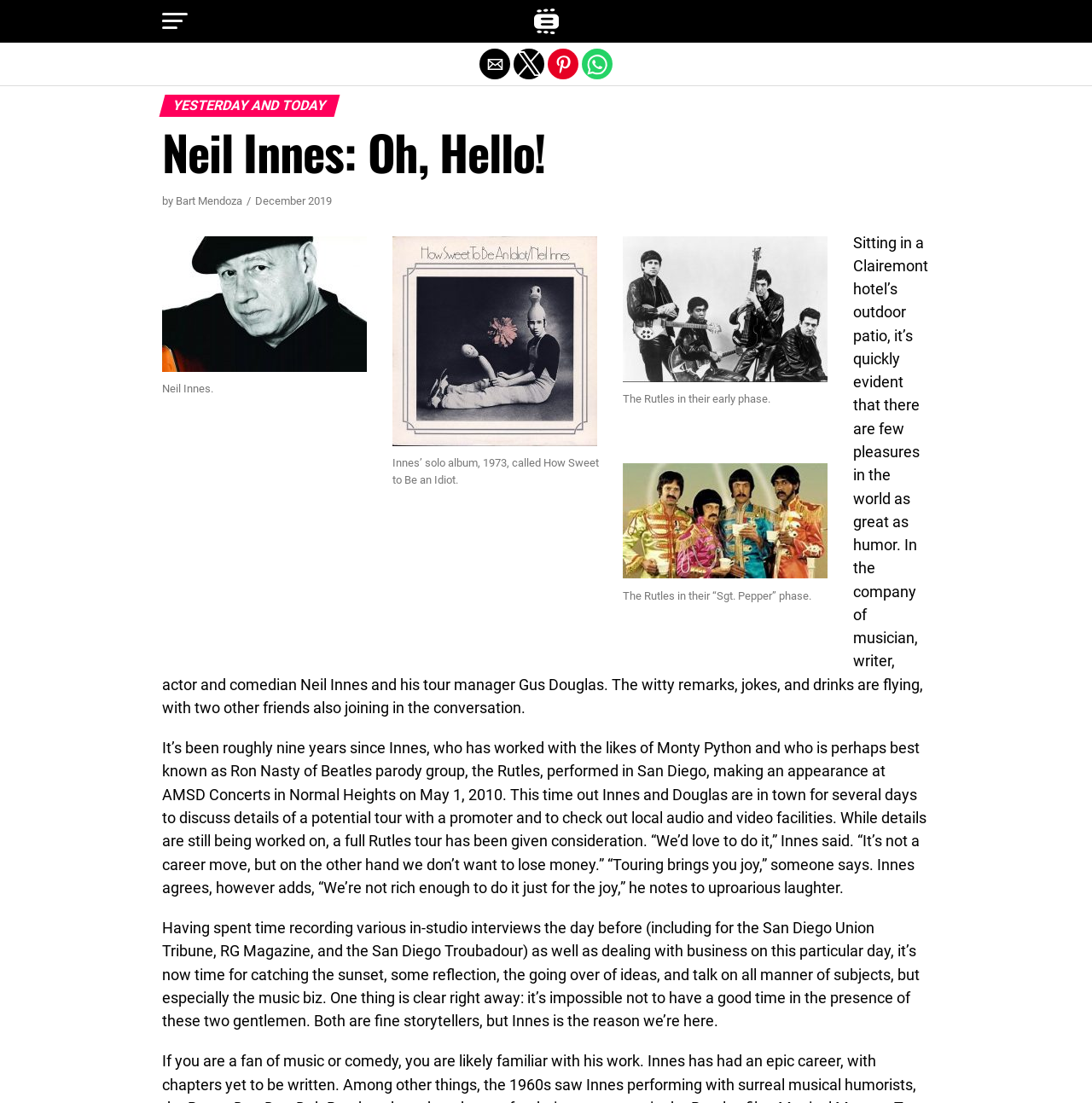Please locate the bounding box coordinates of the region I need to click to follow this instruction: "Read more about Neil Innes".

[0.148, 0.328, 0.336, 0.339]